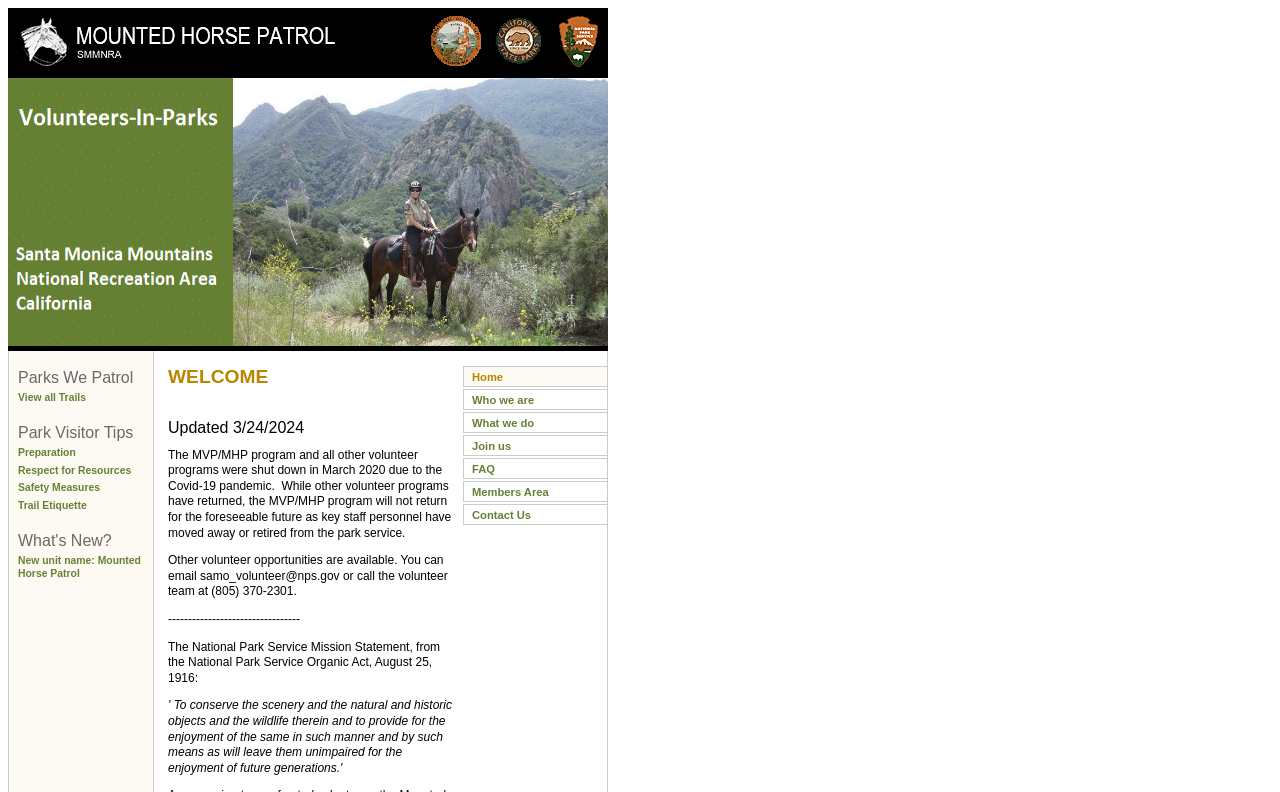Determine the bounding box for the UI element as described: "Trail Etiquette". The coordinates should be represented as four float numbers between 0 and 1, formatted as [left, top, right, bottom].

[0.014, 0.631, 0.068, 0.645]